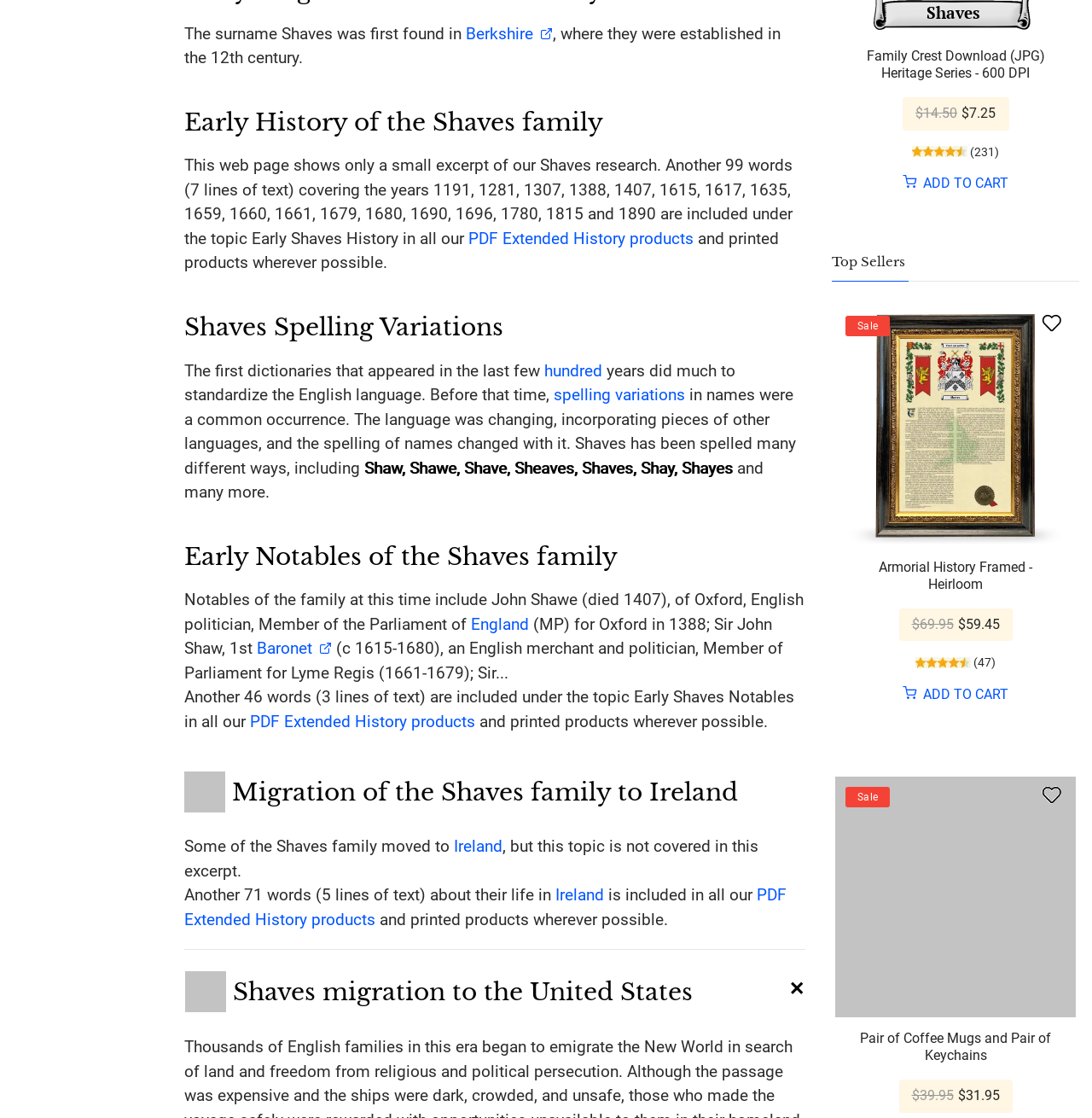Bounding box coordinates should be in the format (top-left x, top-left y, bottom-right x, bottom-right y) and all values should be floating point numbers between 0 and 1. Determine the bounding box coordinate for the UI element described as: spelling variations

[0.507, 0.344, 0.627, 0.362]